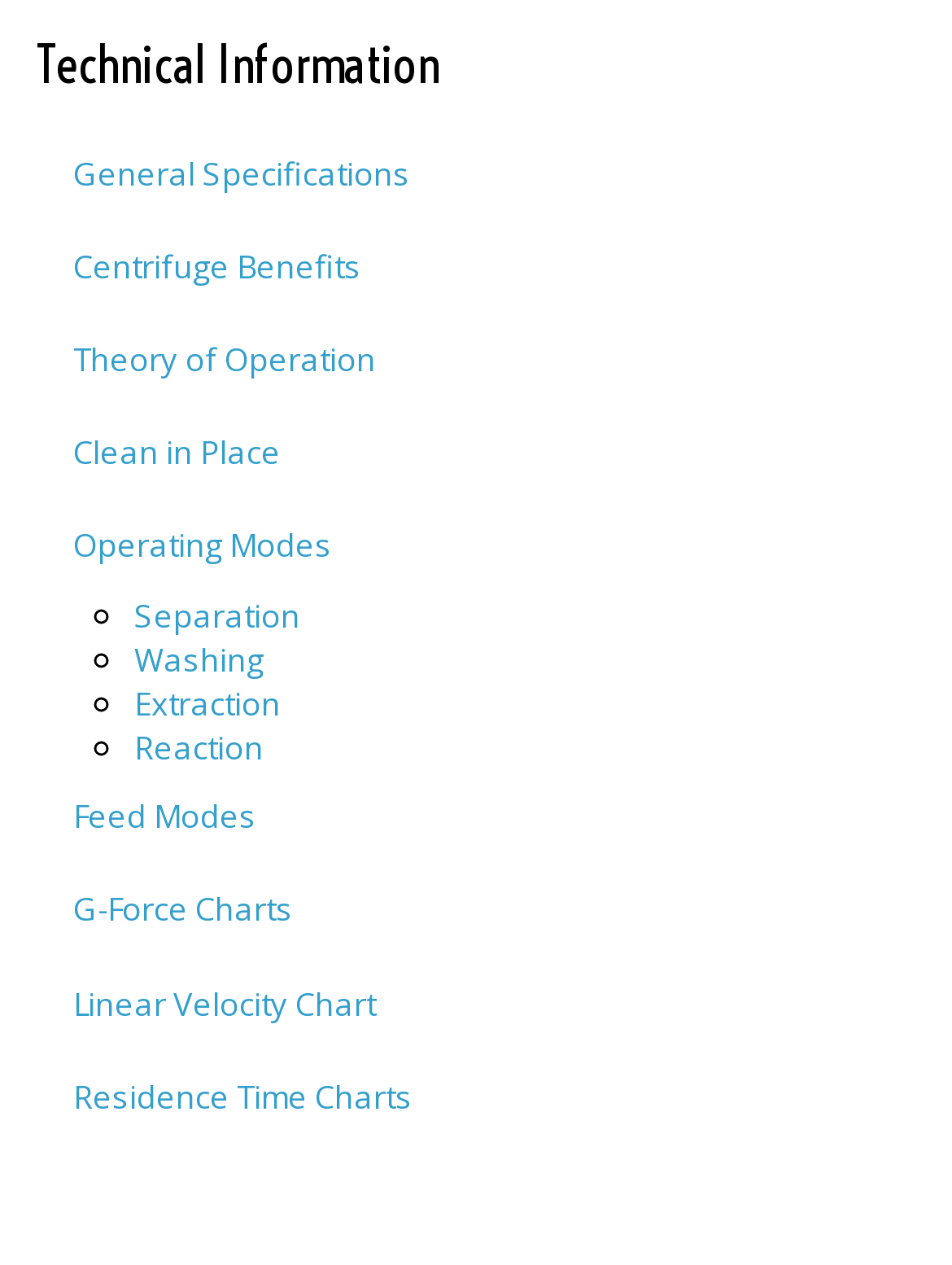Please specify the bounding box coordinates of the element that should be clicked to execute the given instruction: 'Learn about centrifuge benefits'. Ensure the coordinates are four float numbers between 0 and 1, expressed as [left, top, right, bottom].

[0.038, 0.173, 0.962, 0.247]